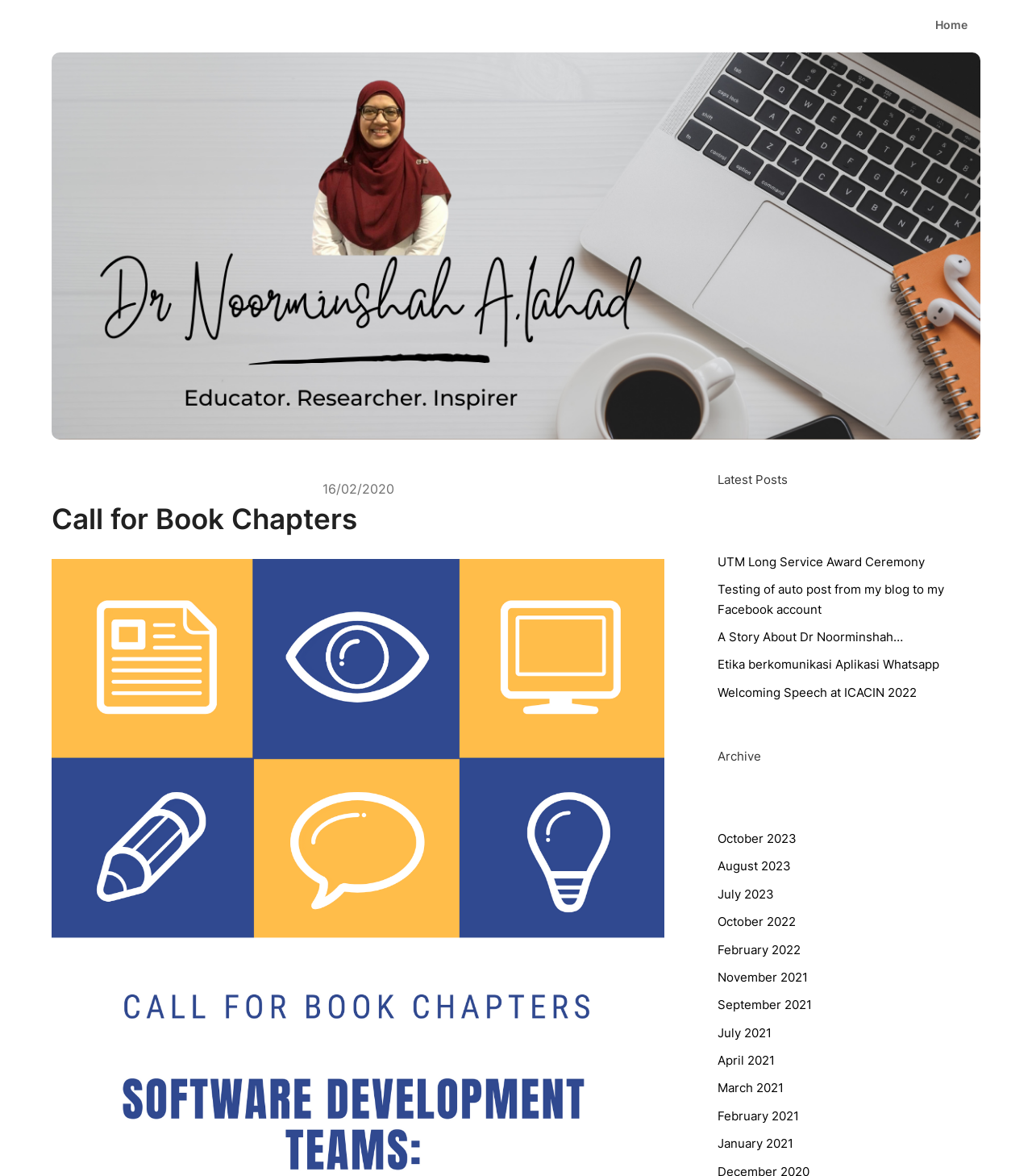Locate the primary heading on the webpage and return its text.

Call for Book Chapters